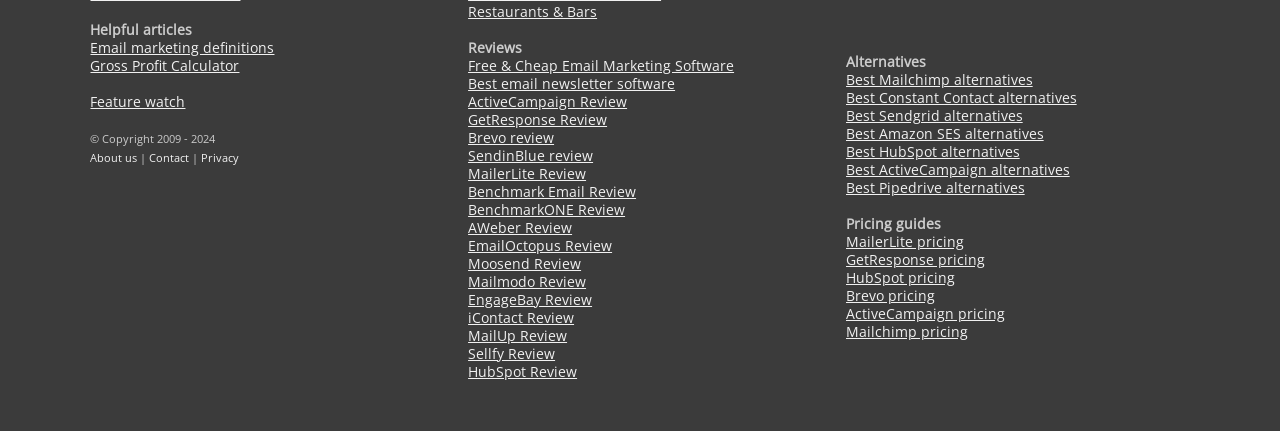Please answer the following query using a single word or phrase: 
What is the first link on the webpage?

Email marketing definitions